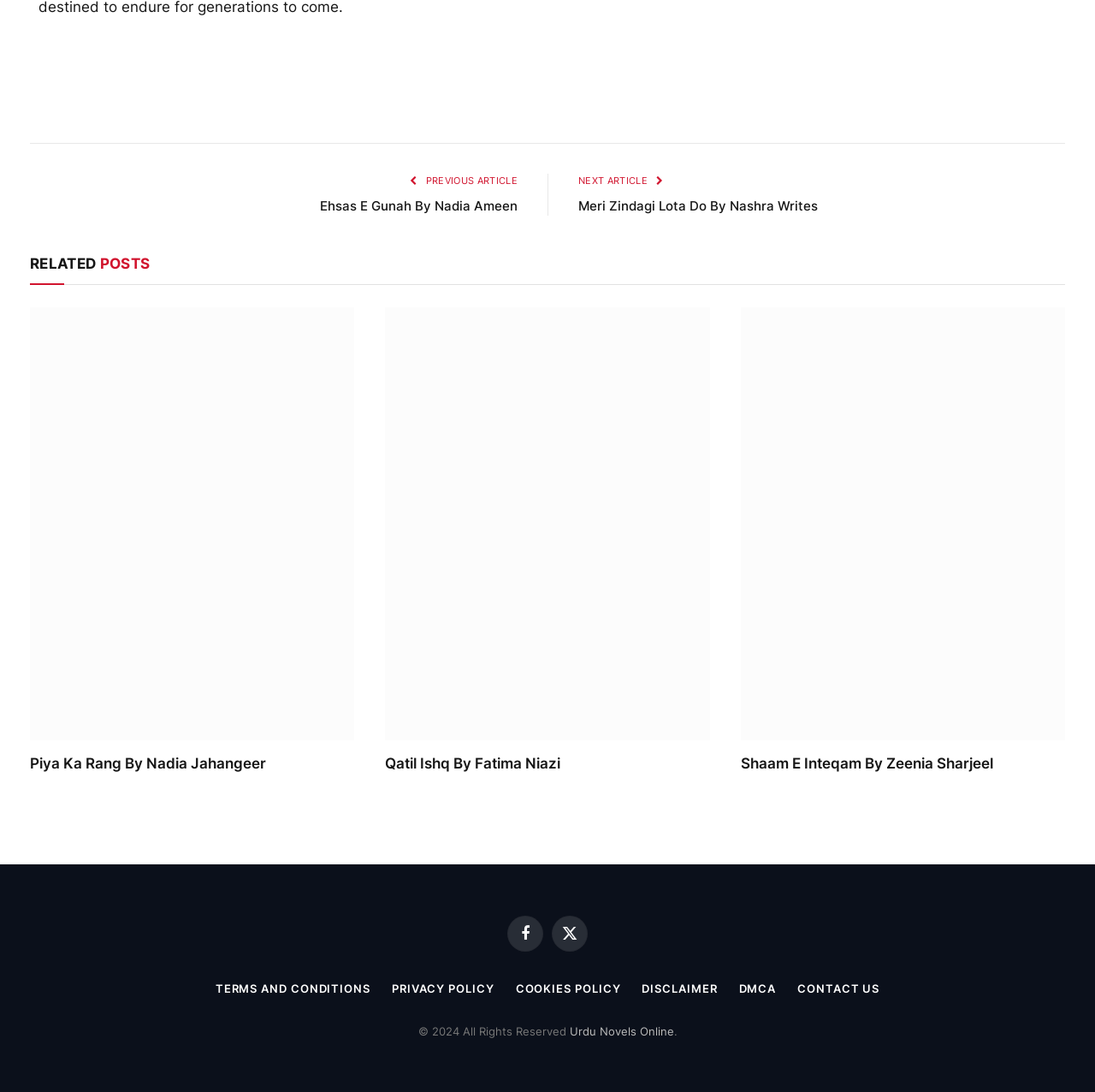How many related posts are there?
Can you give a detailed and elaborate answer to the question?

I counted the number of articles under the 'RELATED POSTS' heading, and there are three articles with links and images.